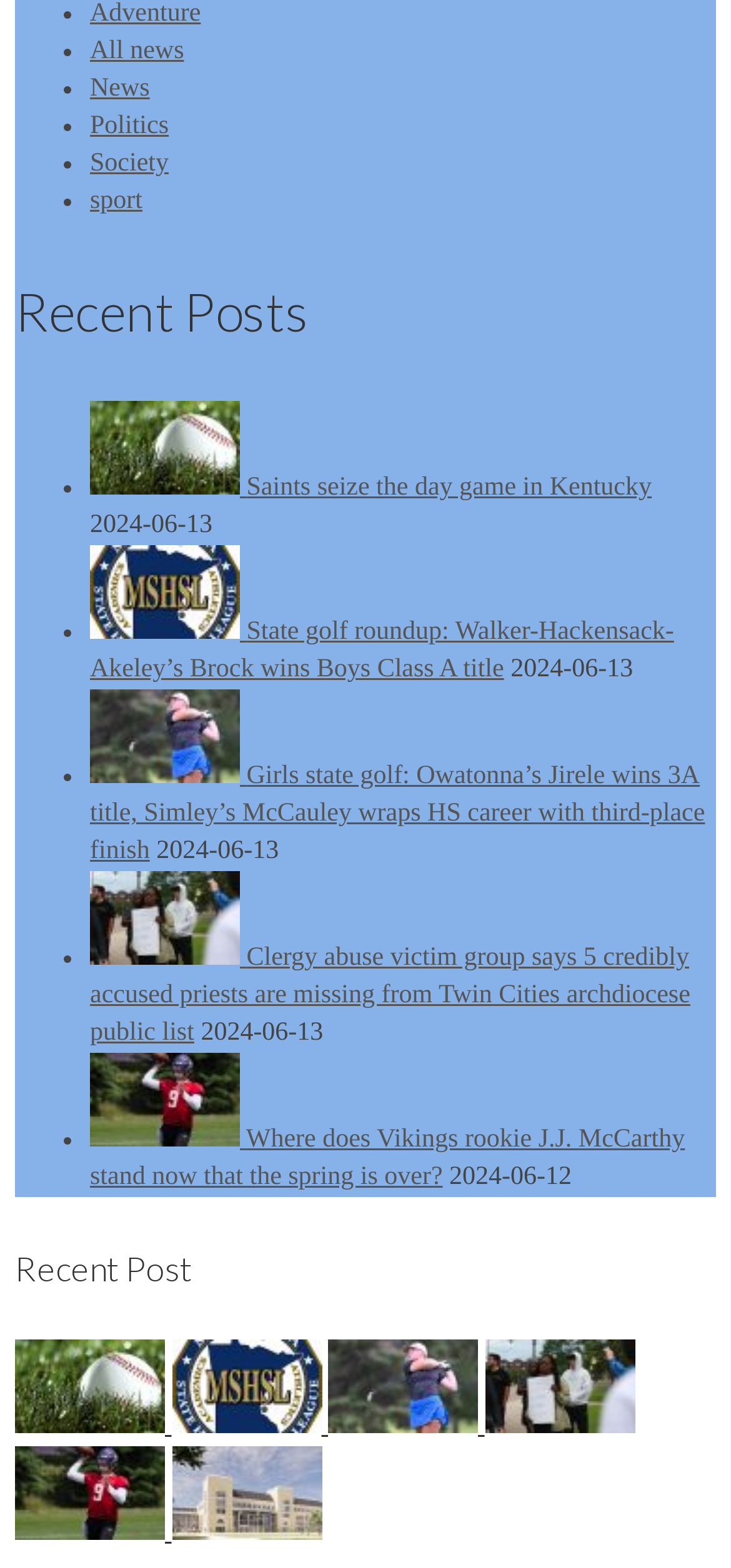Find the bounding box coordinates for the HTML element described as: "Adventure". The coordinates should consist of four float values between 0 and 1, i.e., [left, top, right, bottom].

[0.123, 0.0, 0.275, 0.018]